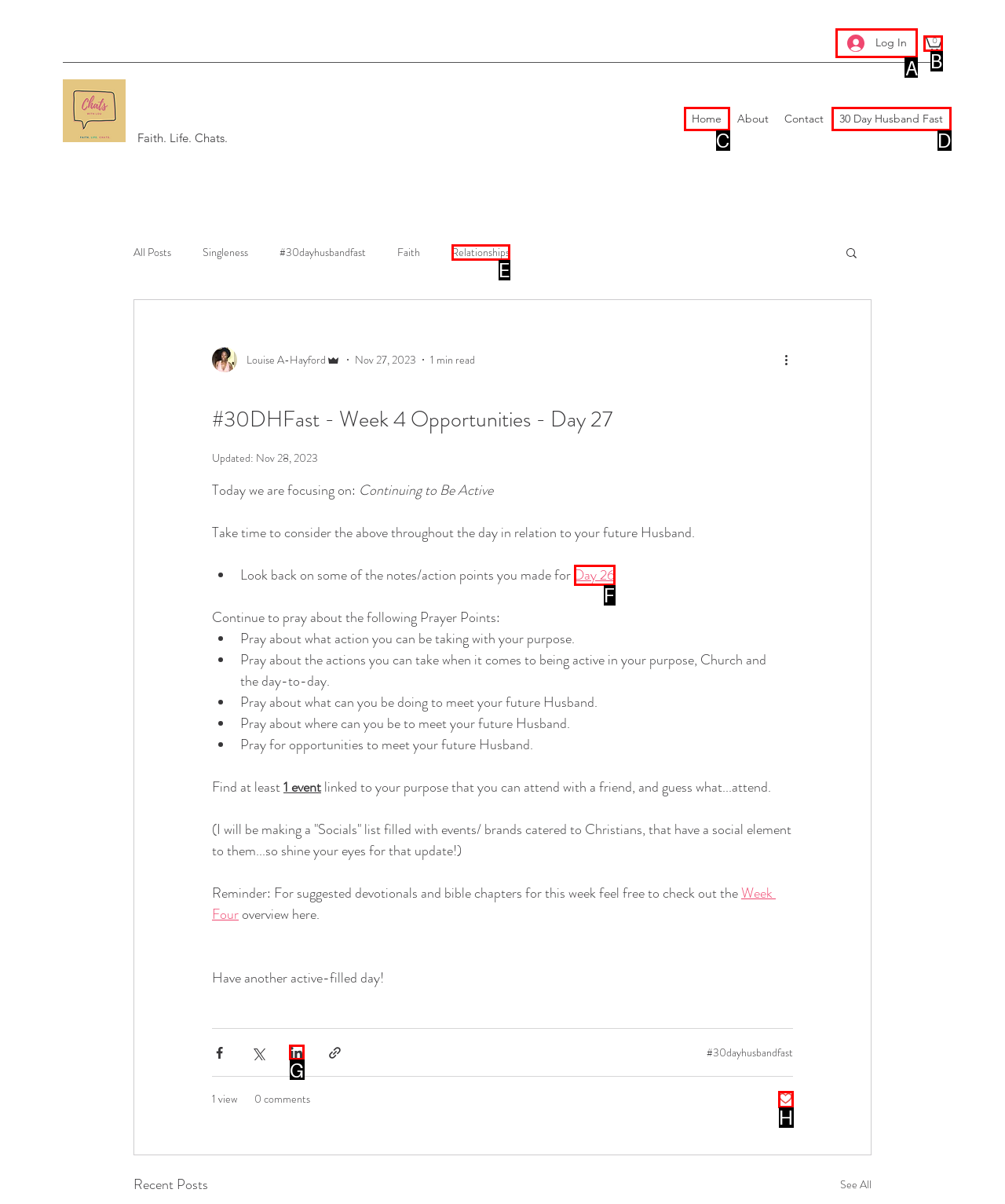Which option should be clicked to complete this task: Log in
Reply with the letter of the correct choice from the given choices.

A